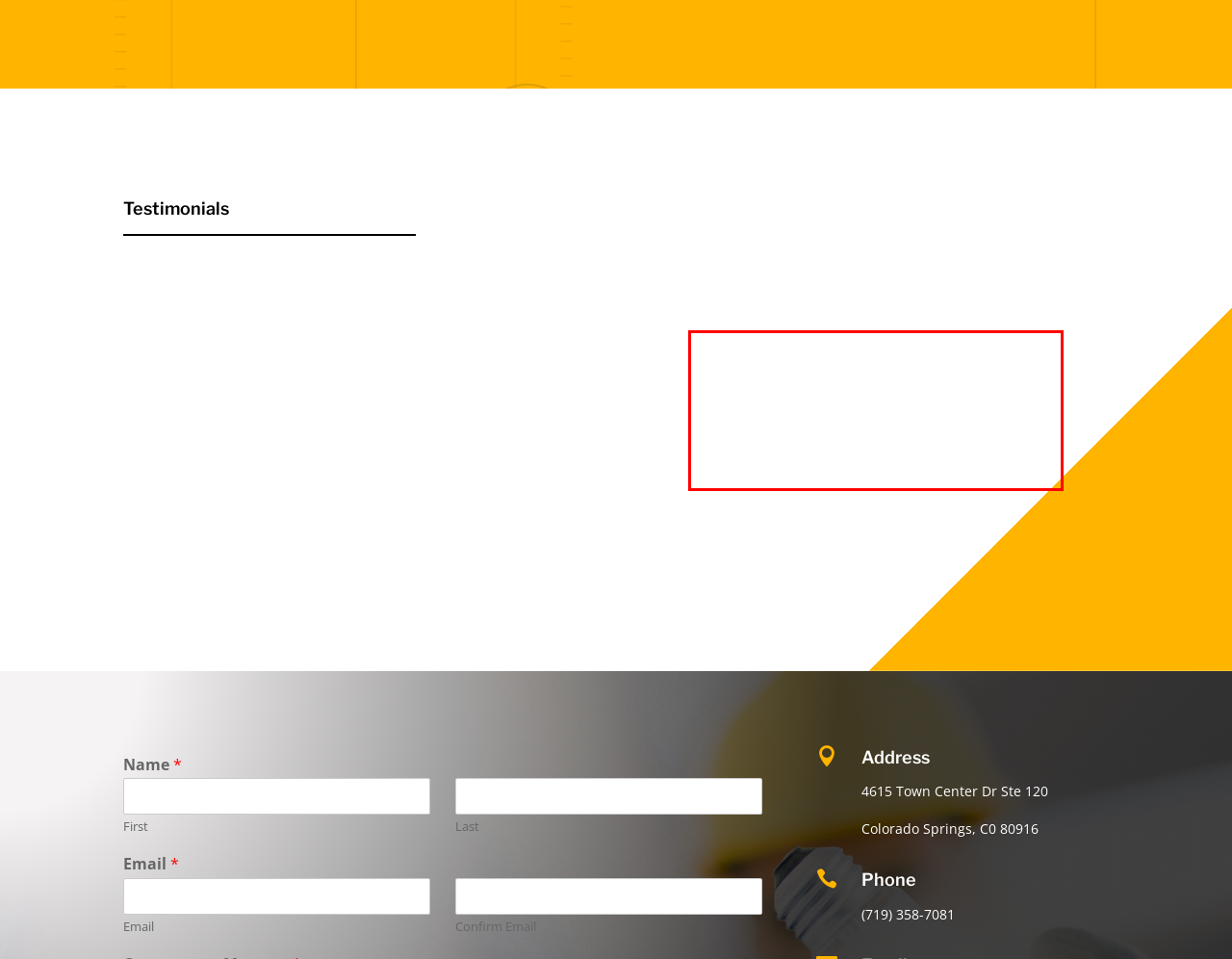Please examine the screenshot of the webpage and read the text present within the red rectangle bounding box.

Jeff did a phenomenal job, and was timely, responsive, knowledgeable and friendly. A consummate professional – I highly recommend him for any electric needs you may have – he’ll take great care of you!.